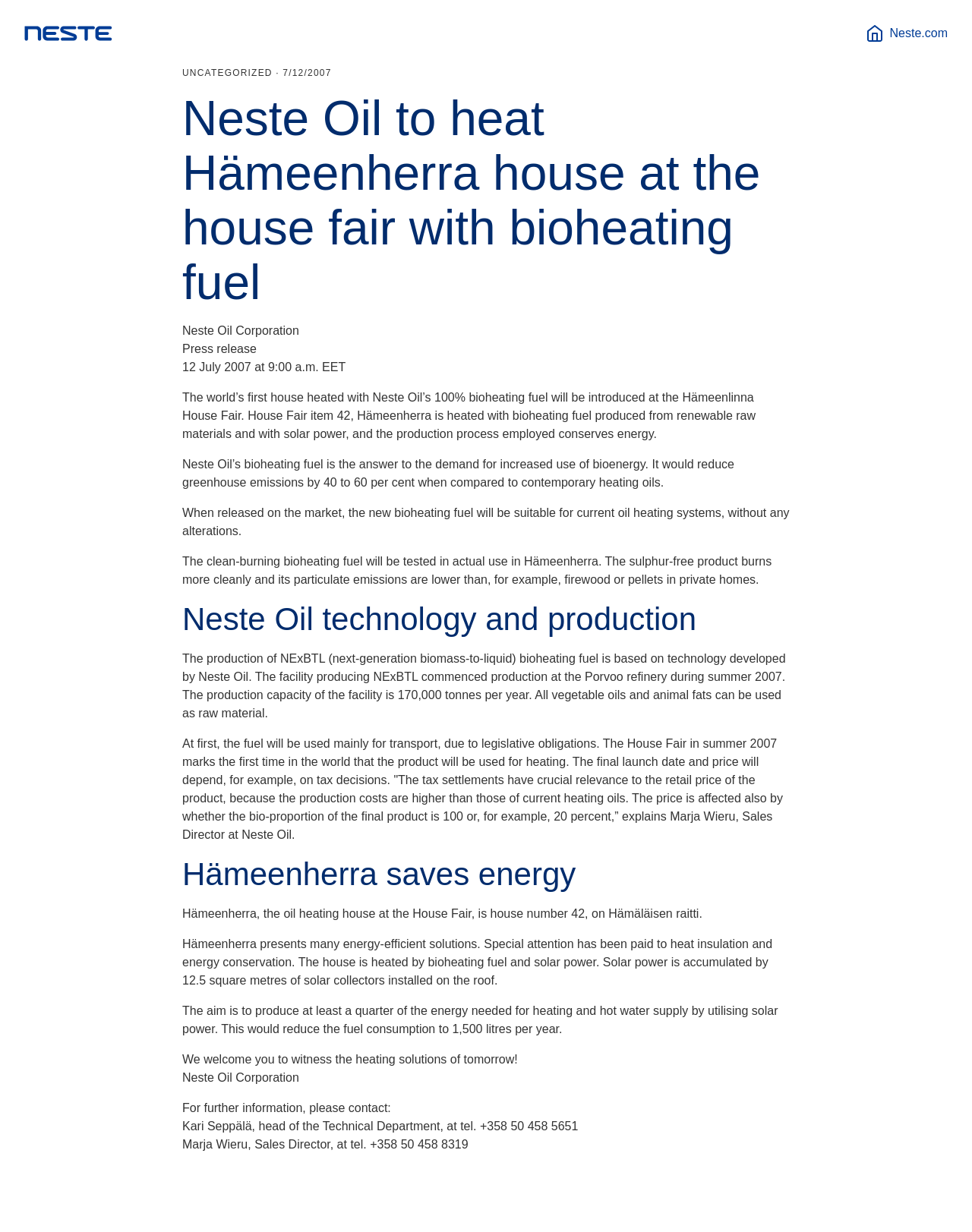What is the date of the press release?
Using the screenshot, give a one-word or short phrase answer.

12 July 2007